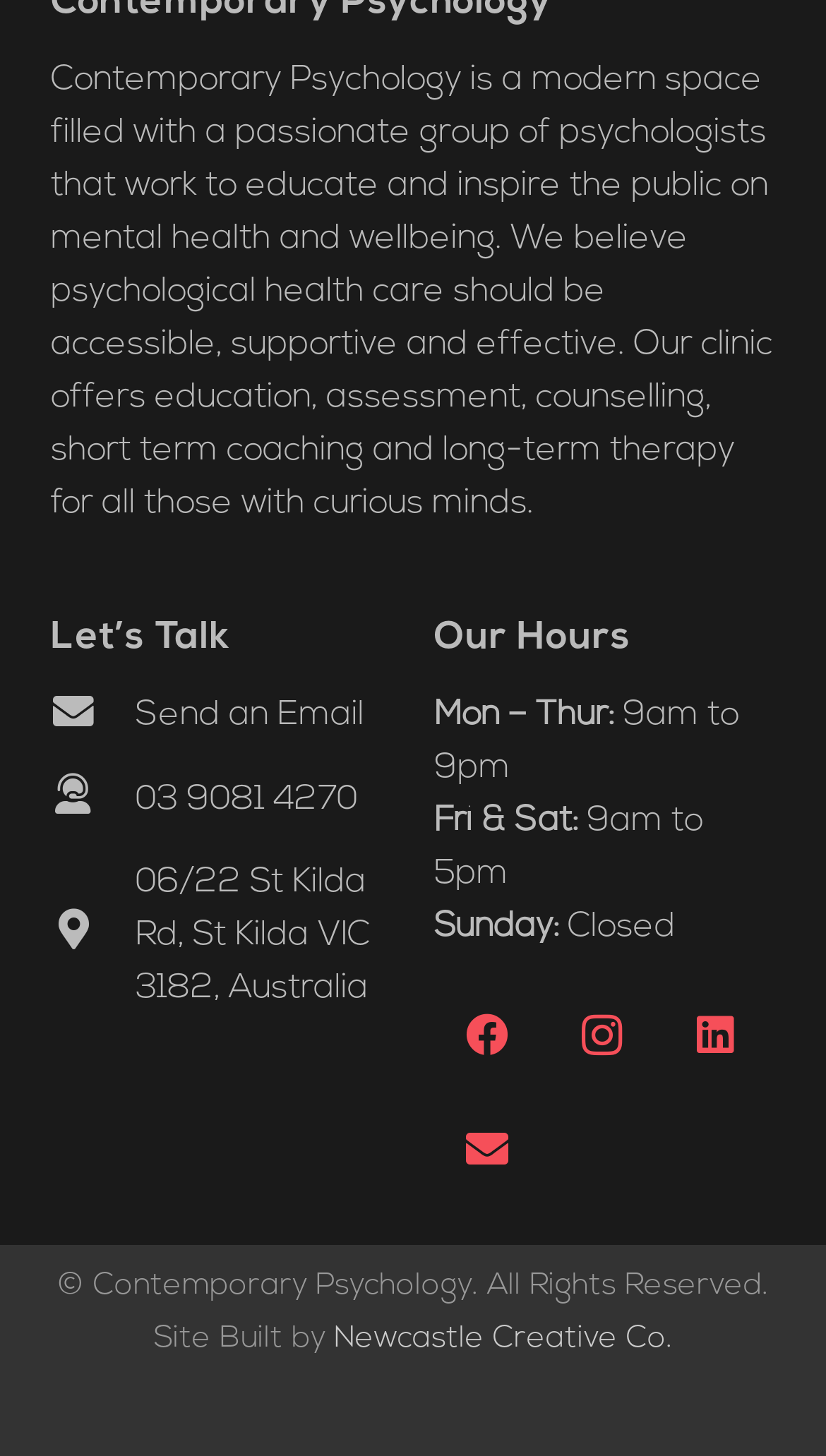Please provide a brief answer to the following inquiry using a single word or phrase:
What are the clinic's hours on Friday and Saturday?

9am to 5pm